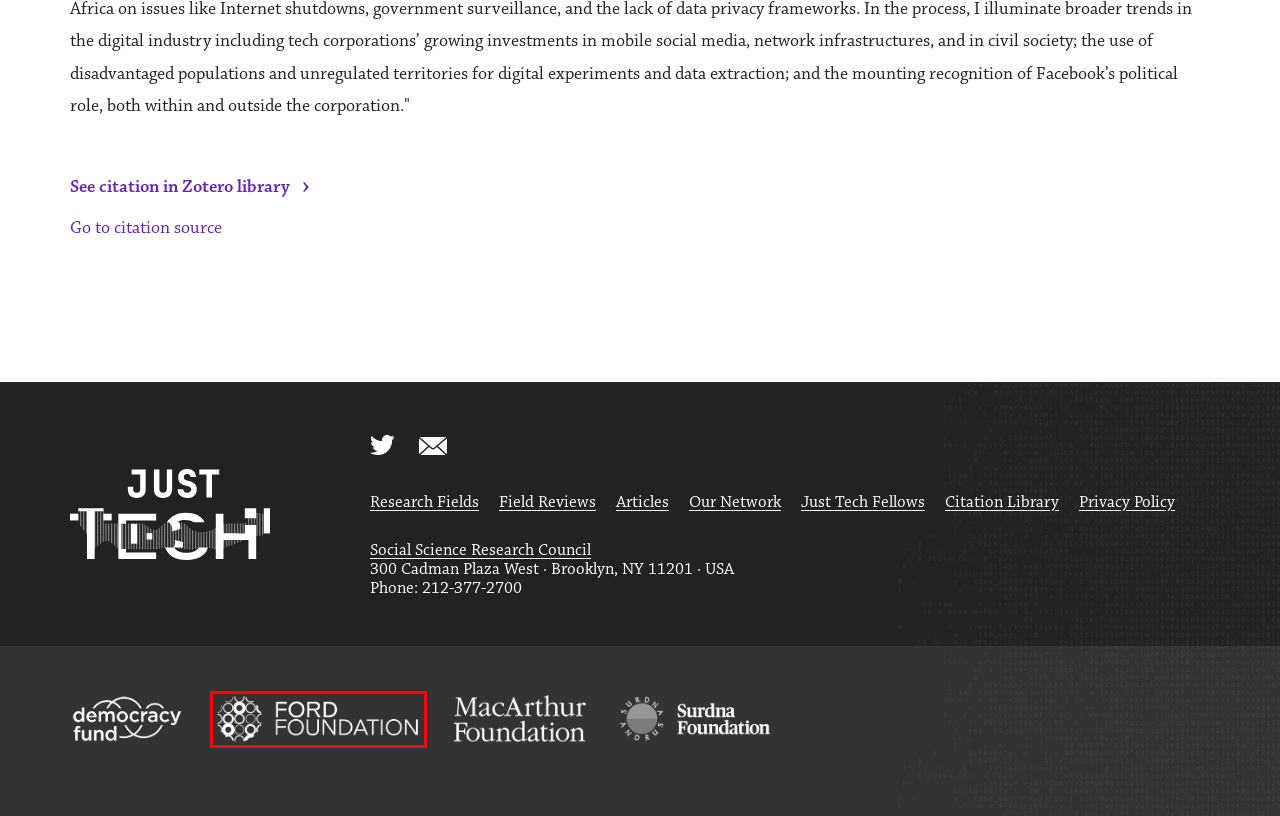Given a webpage screenshot with a red bounding box around a particular element, identify the best description of the new webpage that will appear after clicking on the element inside the red bounding box. Here are the candidates:
A. Ford Foundation Homepage - Ford Foundation
B. MacArthur Foundation - MacArthur Foundation
C. Zotero | Your personal research assistant
D. Just Tech Fellows – Just Tech
E. Emergent Technologies & Democracy – Social Science Research Council (SSRC)
F. About Just Tech – Just Tech
G. Supporting Just and Sustainable Communities - Surdna Foundation
H. Democracy Fund

A